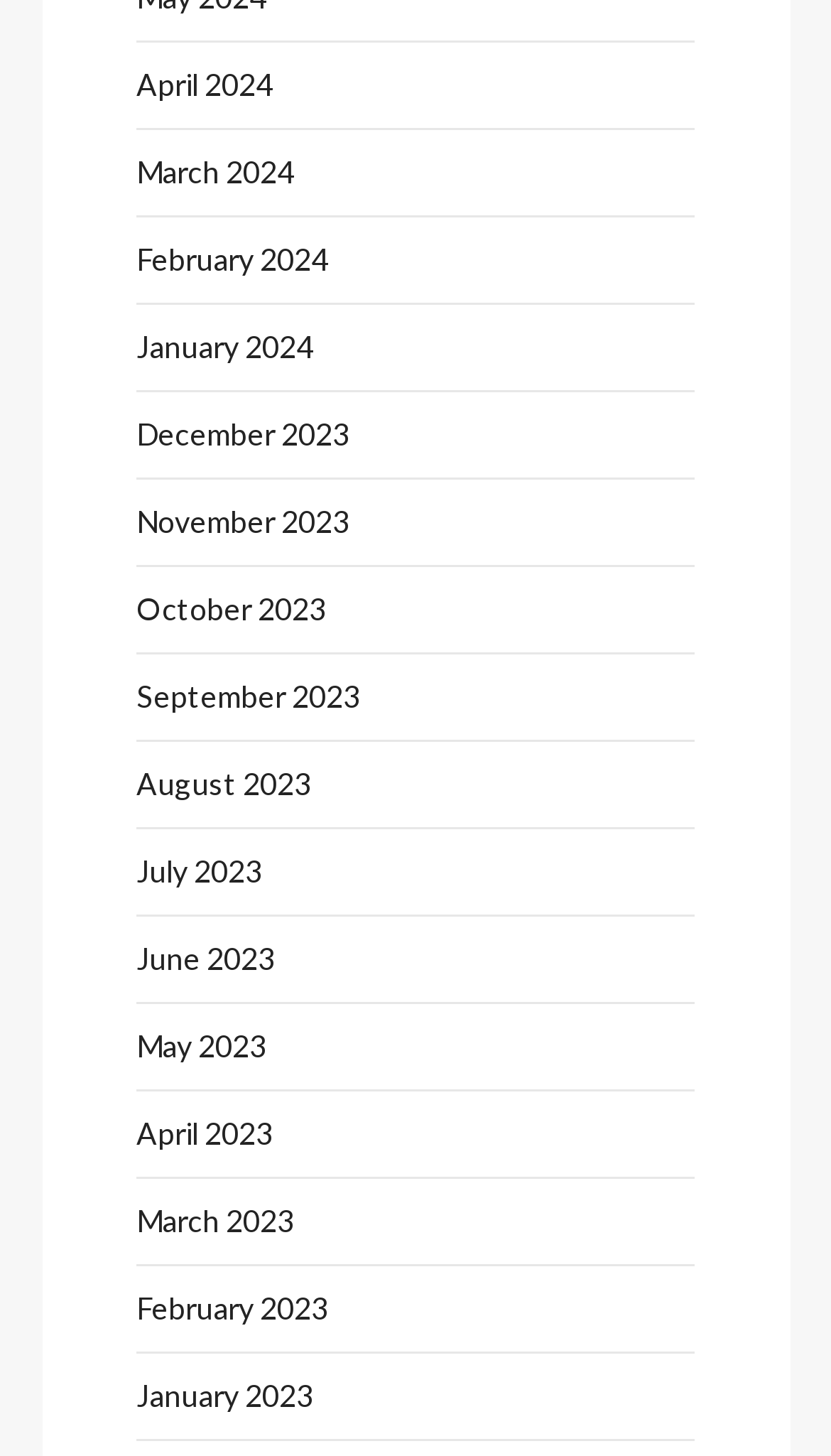Provide the bounding box coordinates of the area you need to click to execute the following instruction: "check December 2023".

[0.164, 0.28, 0.421, 0.318]